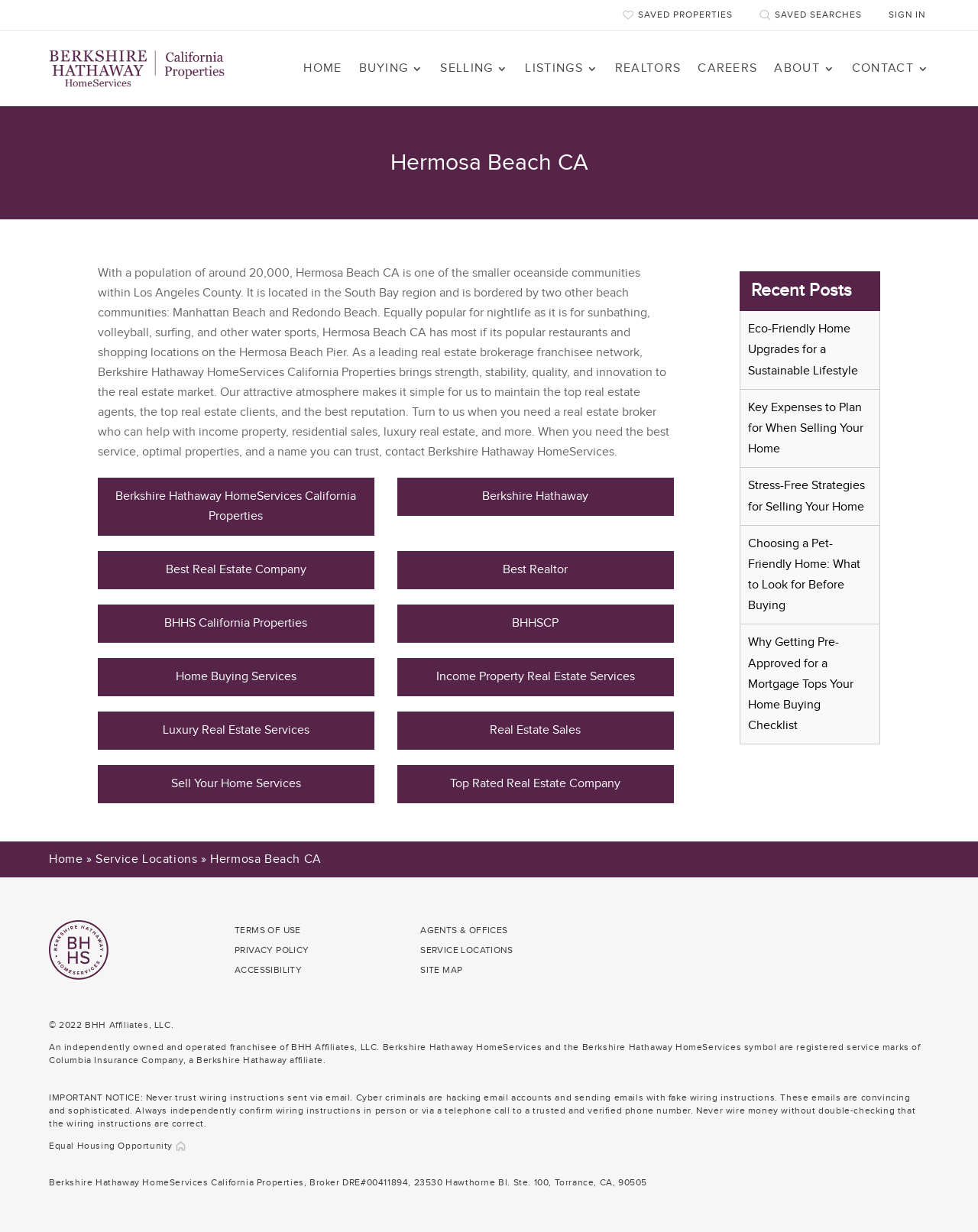Please determine the bounding box coordinates of the element's region to click in order to carry out the following instruction: "Click on Eco-Friendly Home Upgrades for a Sustainable Lifestyle". The coordinates should be four float numbers between 0 and 1, i.e., [left, top, right, bottom].

[0.765, 0.259, 0.891, 0.309]